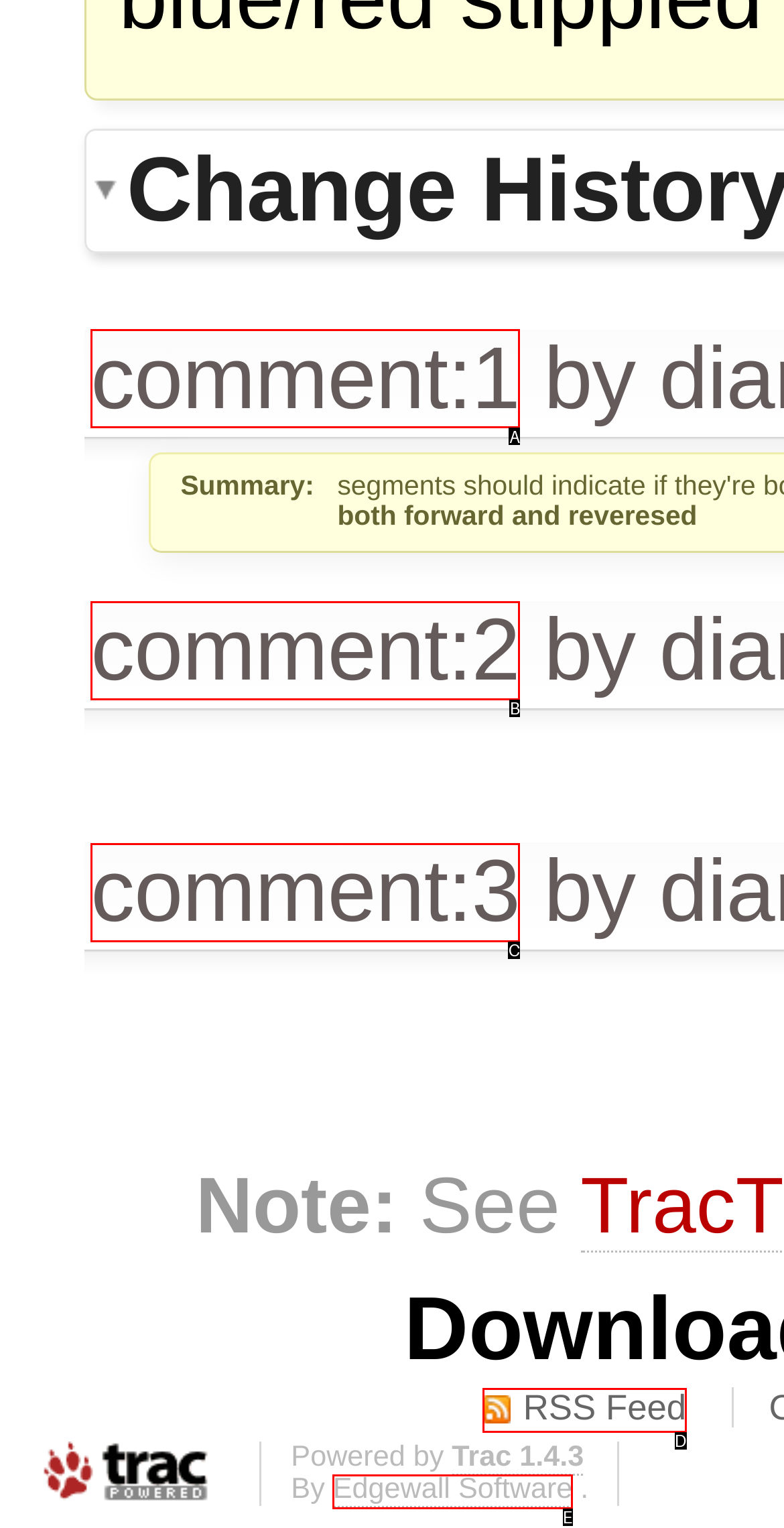Select the HTML element that best fits the description: Edgewall Software
Respond with the letter of the correct option from the choices given.

E